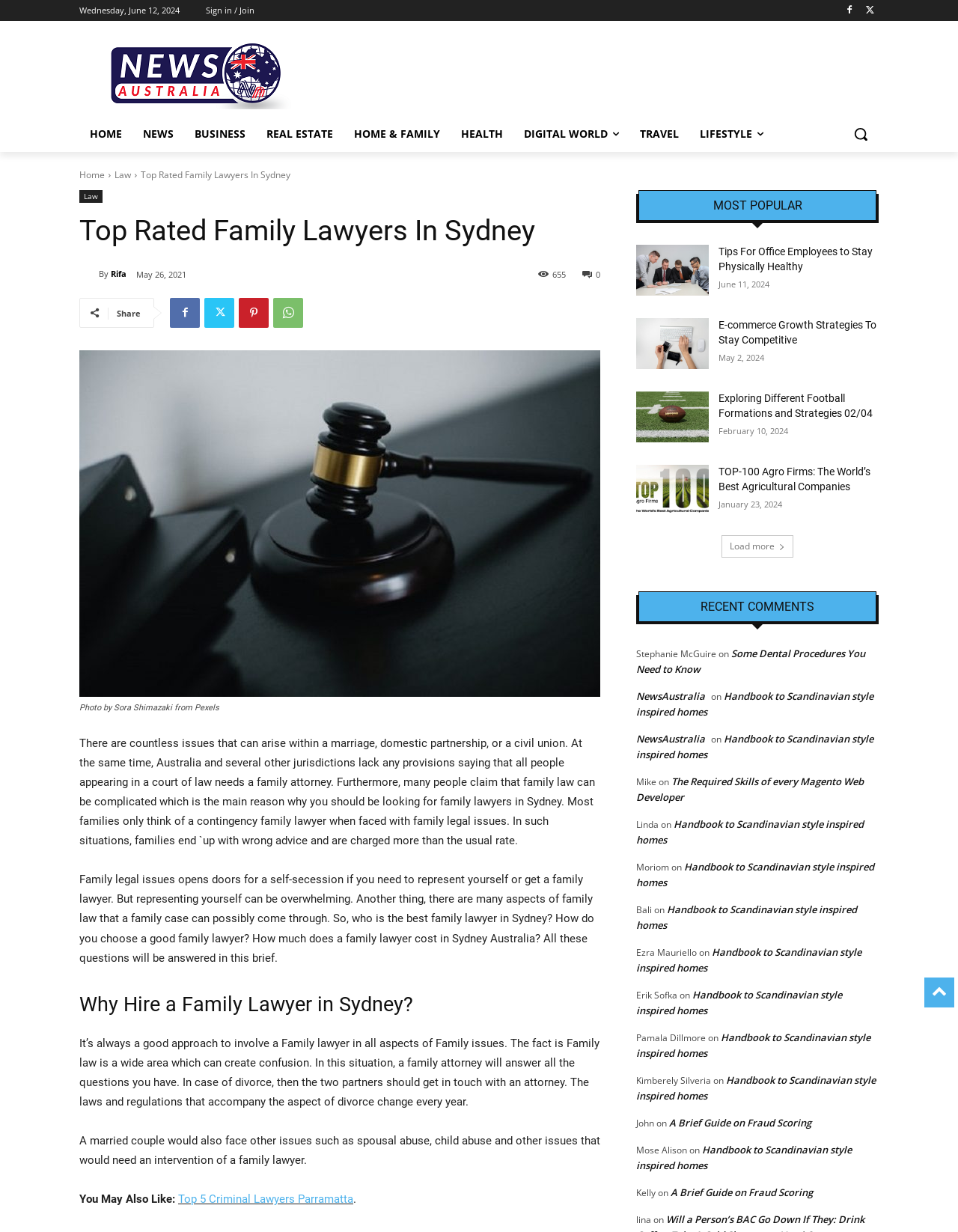How many recent comments are displayed on the webpage?
Answer with a single word or phrase by referring to the visual content.

3